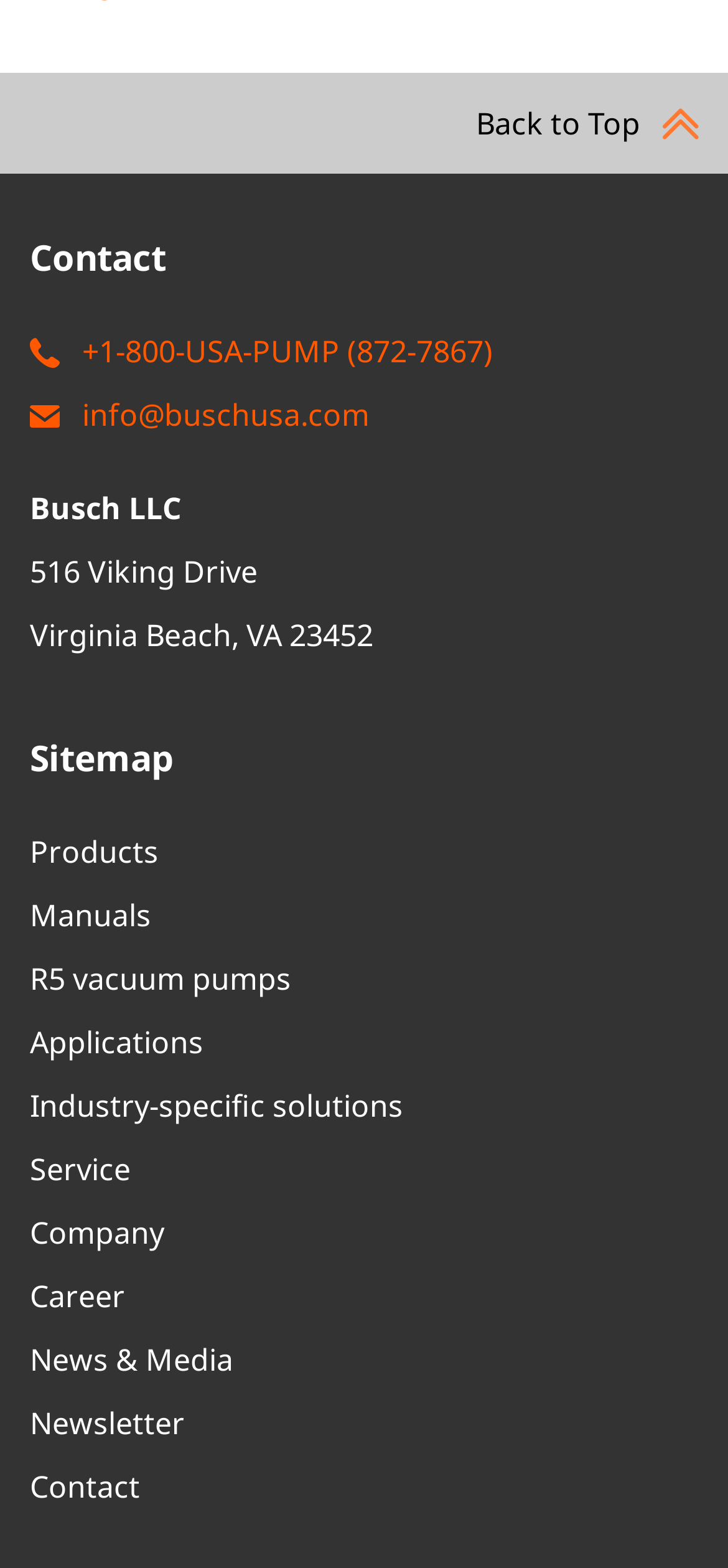Identify the bounding box coordinates of the section to be clicked to complete the task described by the following instruction: "View the 'Sitemap'". The coordinates should be four float numbers between 0 and 1, formatted as [left, top, right, bottom].

[0.041, 0.468, 0.238, 0.499]